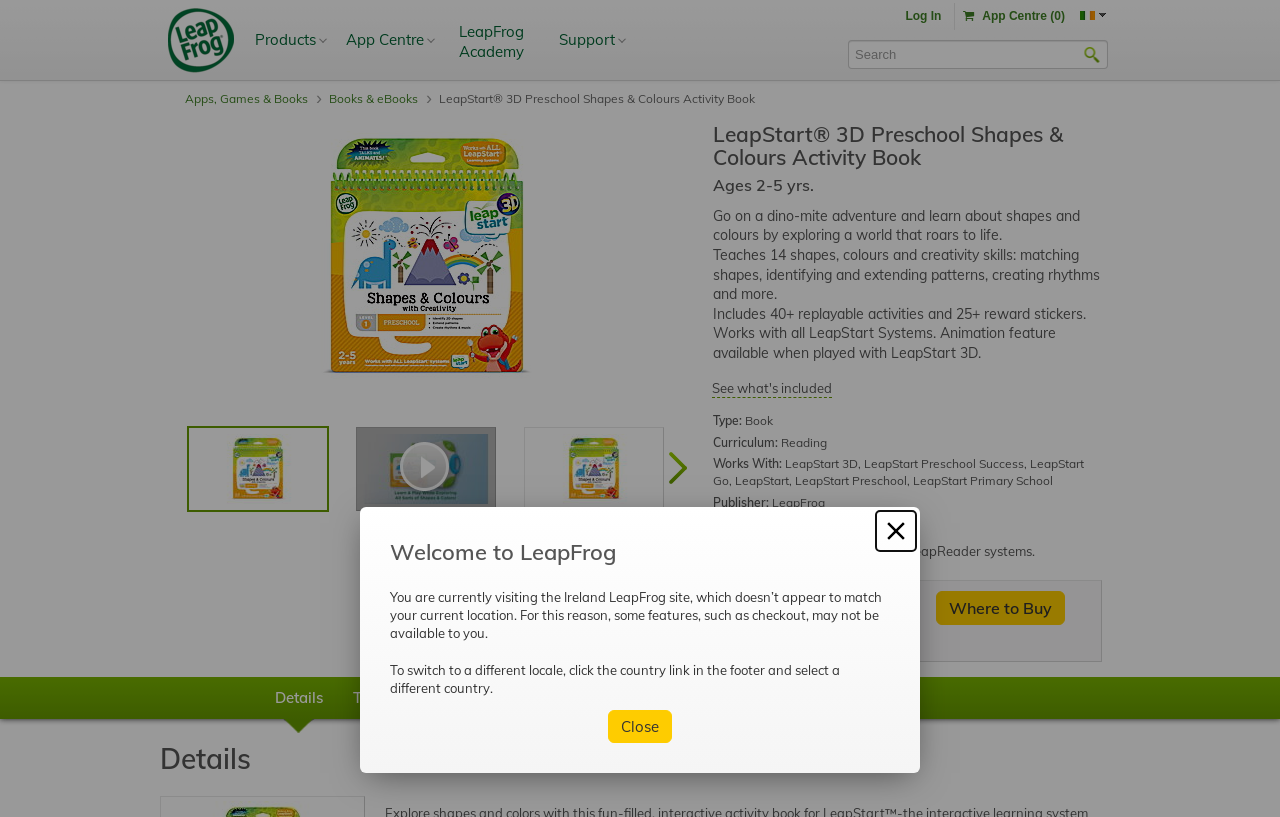Please provide a brief answer to the following inquiry using a single word or phrase:
What is the age range for this product?

2-5 years